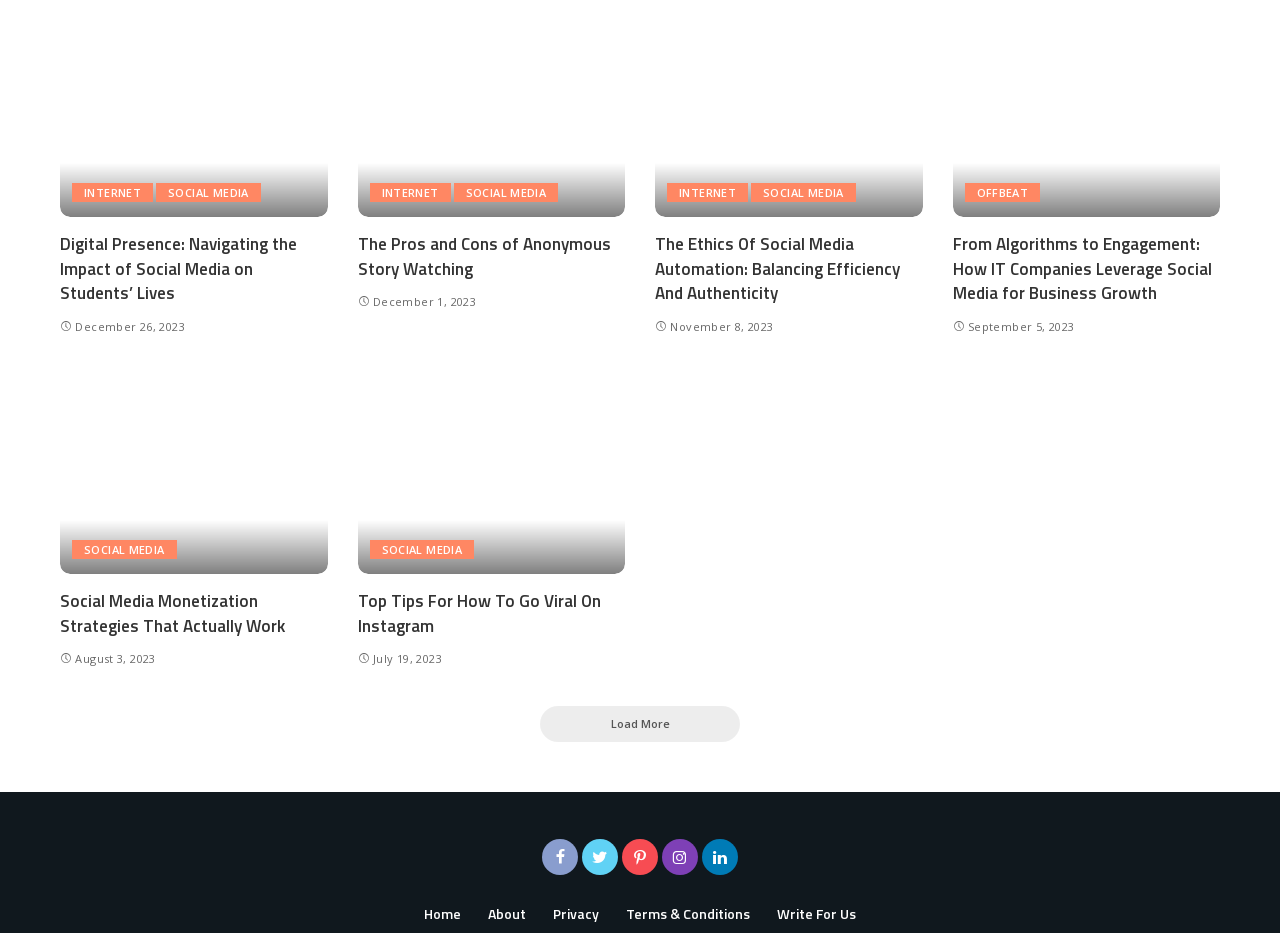Find the bounding box coordinates of the element to click in order to complete this instruction: "View the article 'Digital Presence: Navigating the Impact of Social Media on Students’ Lives'". The bounding box coordinates must be four float numbers between 0 and 1, denoted as [left, top, right, bottom].

[0.047, 0.248, 0.232, 0.328]